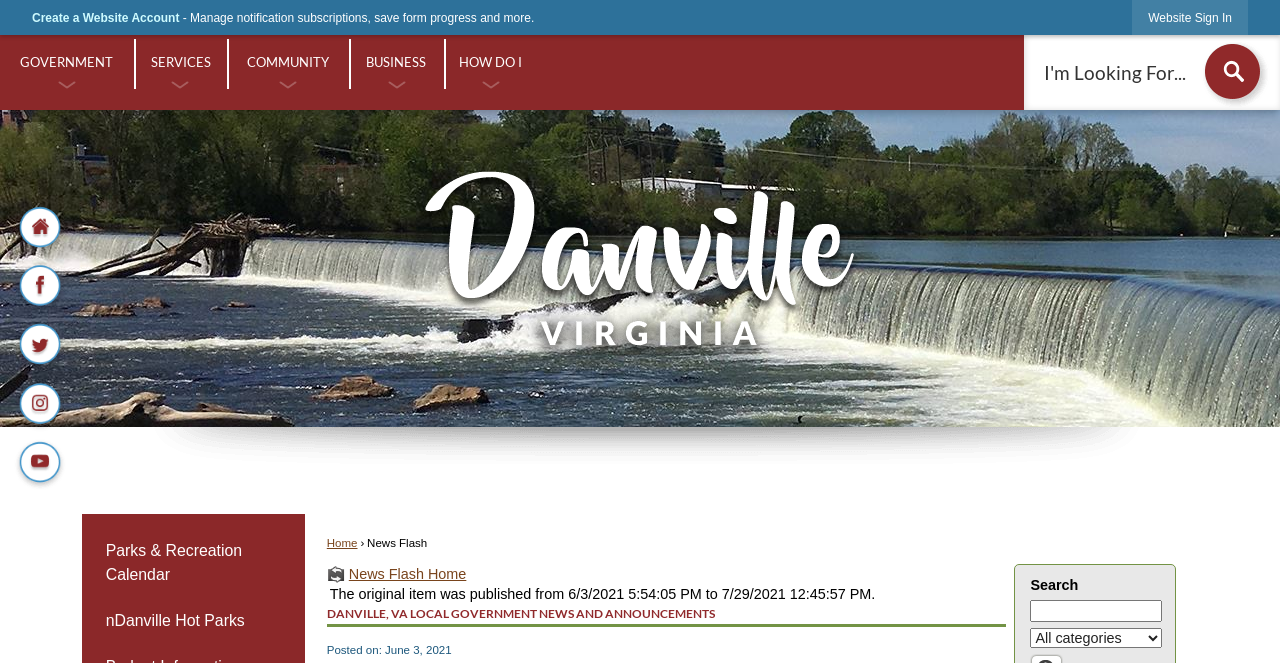Using floating point numbers between 0 and 1, provide the bounding box coordinates in the format (top-left x, top-left y, bottom-right x, bottom-right y). Locate the UI element described here: Create a Website Account

[0.025, 0.017, 0.14, 0.038]